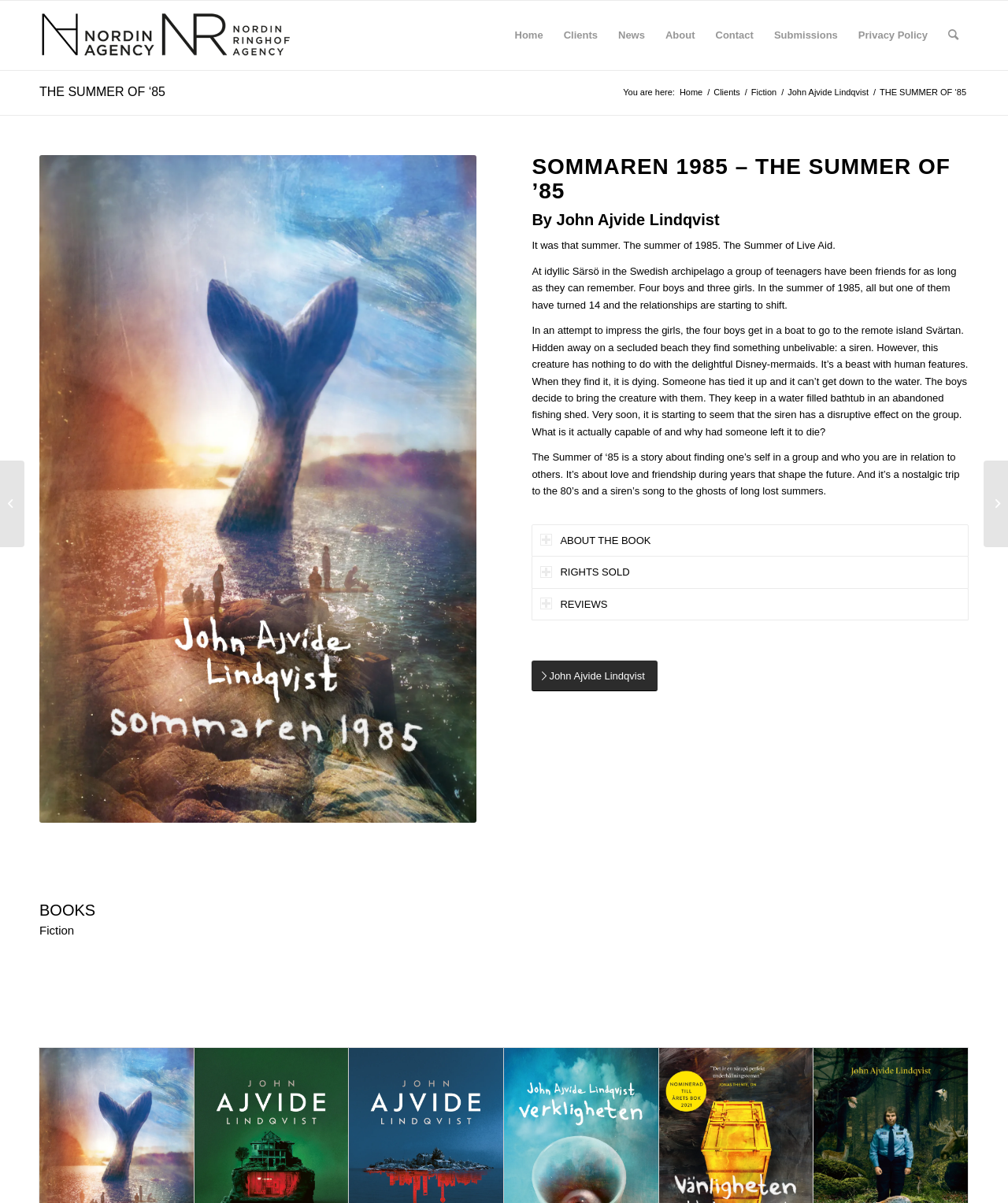How old are the teenagers in the story?
Provide a short answer using one word or a brief phrase based on the image.

14